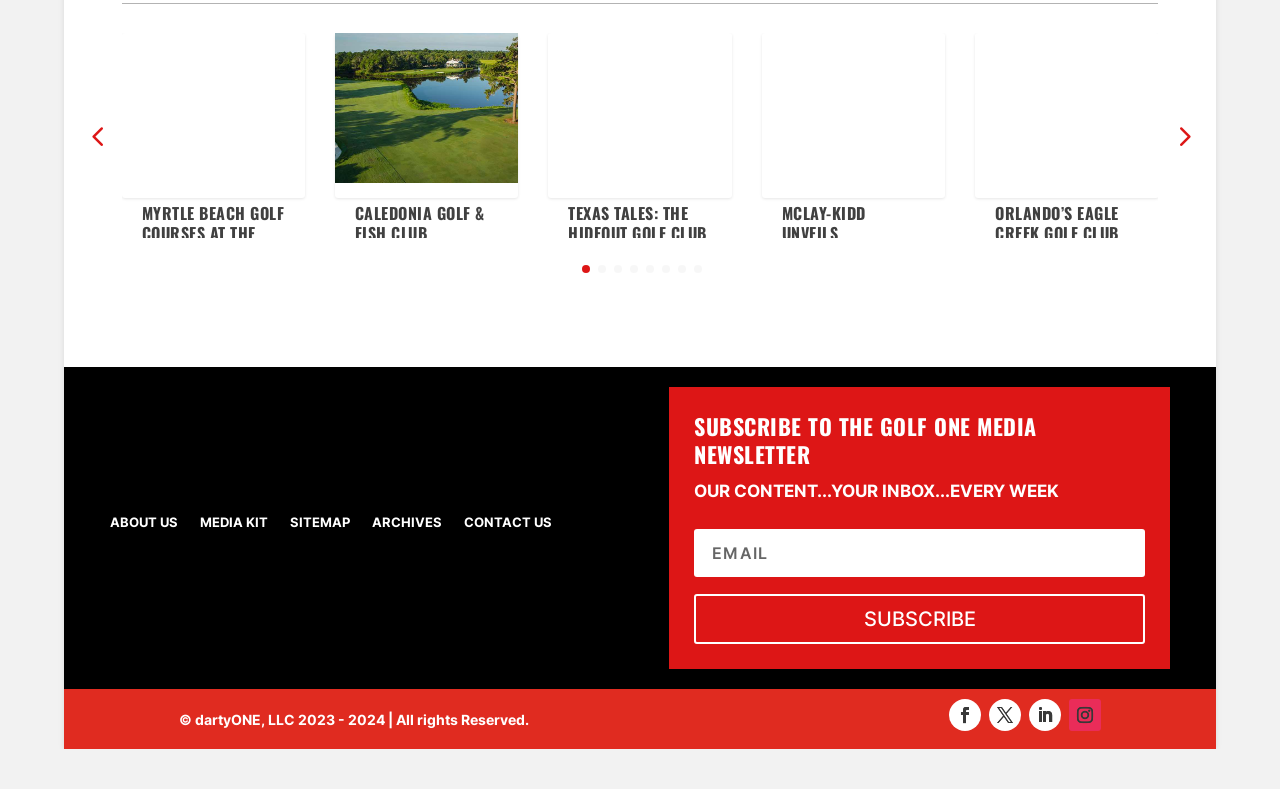Locate the bounding box coordinates of the clickable element to fulfill the following instruction: "Subscribe to the Golf One Media newsletter". Provide the coordinates as four float numbers between 0 and 1 in the format [left, top, right, bottom].

[0.542, 0.703, 0.894, 0.766]